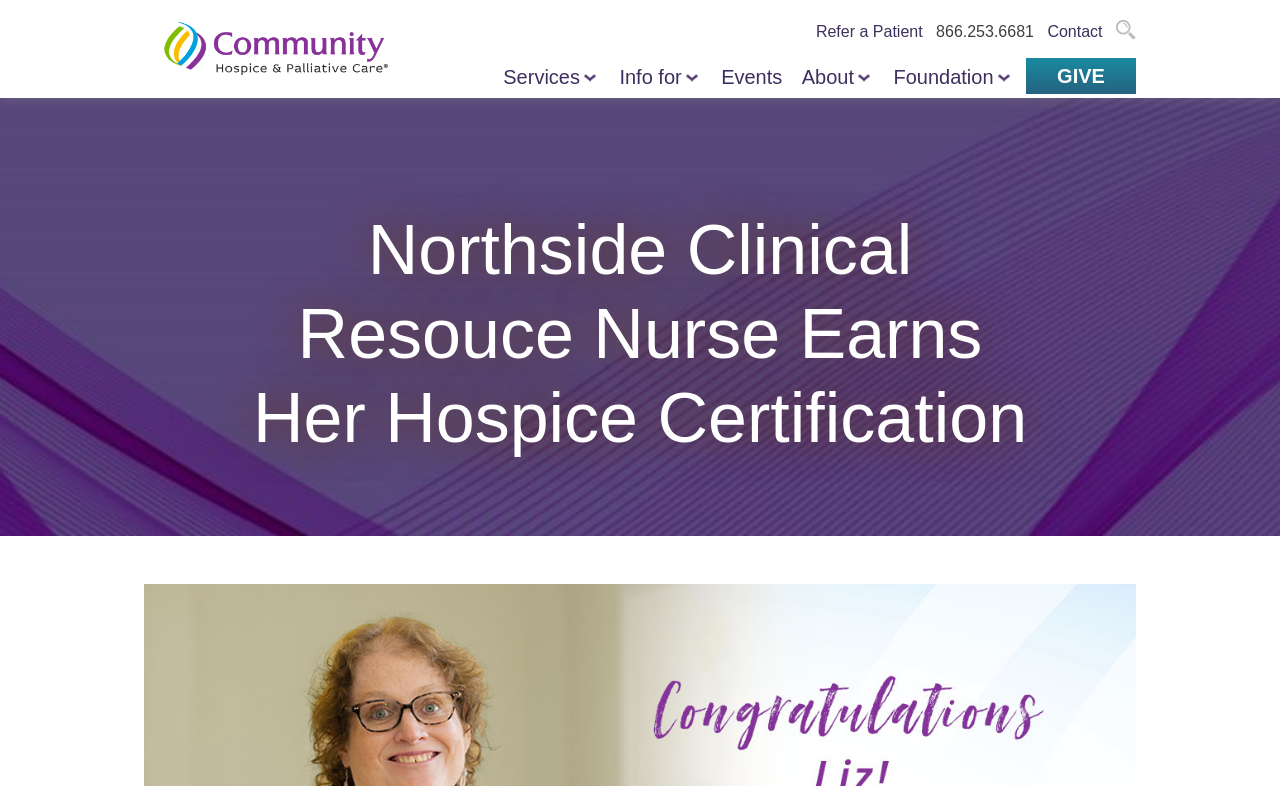What are the services provided by the organization?
Based on the image, respond with a single word or phrase.

Not specified